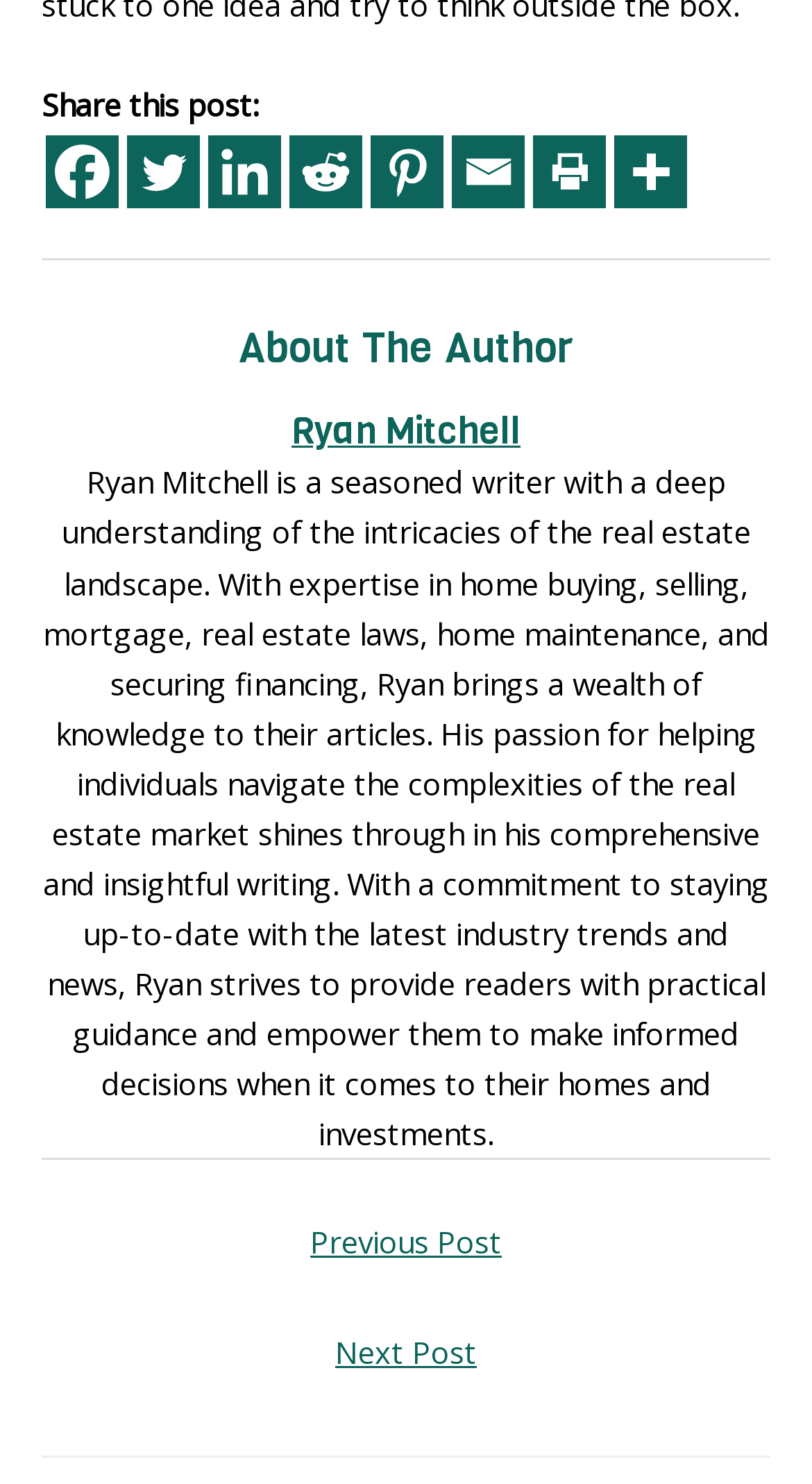Please specify the bounding box coordinates of the clickable region necessary for completing the following instruction: "Read more about the author". The coordinates must consist of four float numbers between 0 and 1, i.e., [left, top, right, bottom].

[0.051, 0.274, 0.949, 0.308]